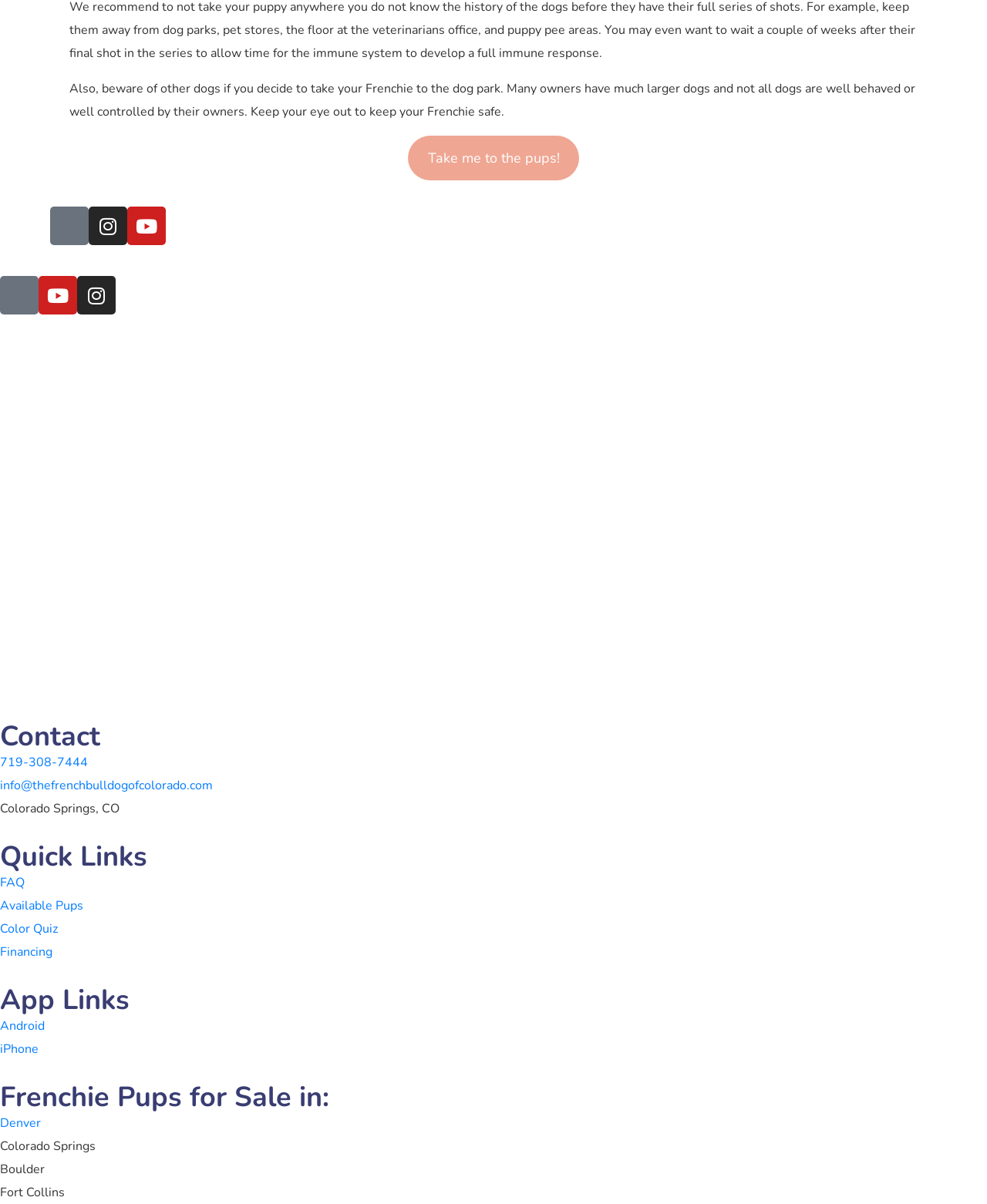Using the provided element description, identify the bounding box coordinates as (top-left x, top-left y, bottom-right x, bottom-right y). Ensure all values are between 0 and 1. Description: Financing

[0.0, 0.781, 1.0, 0.8]